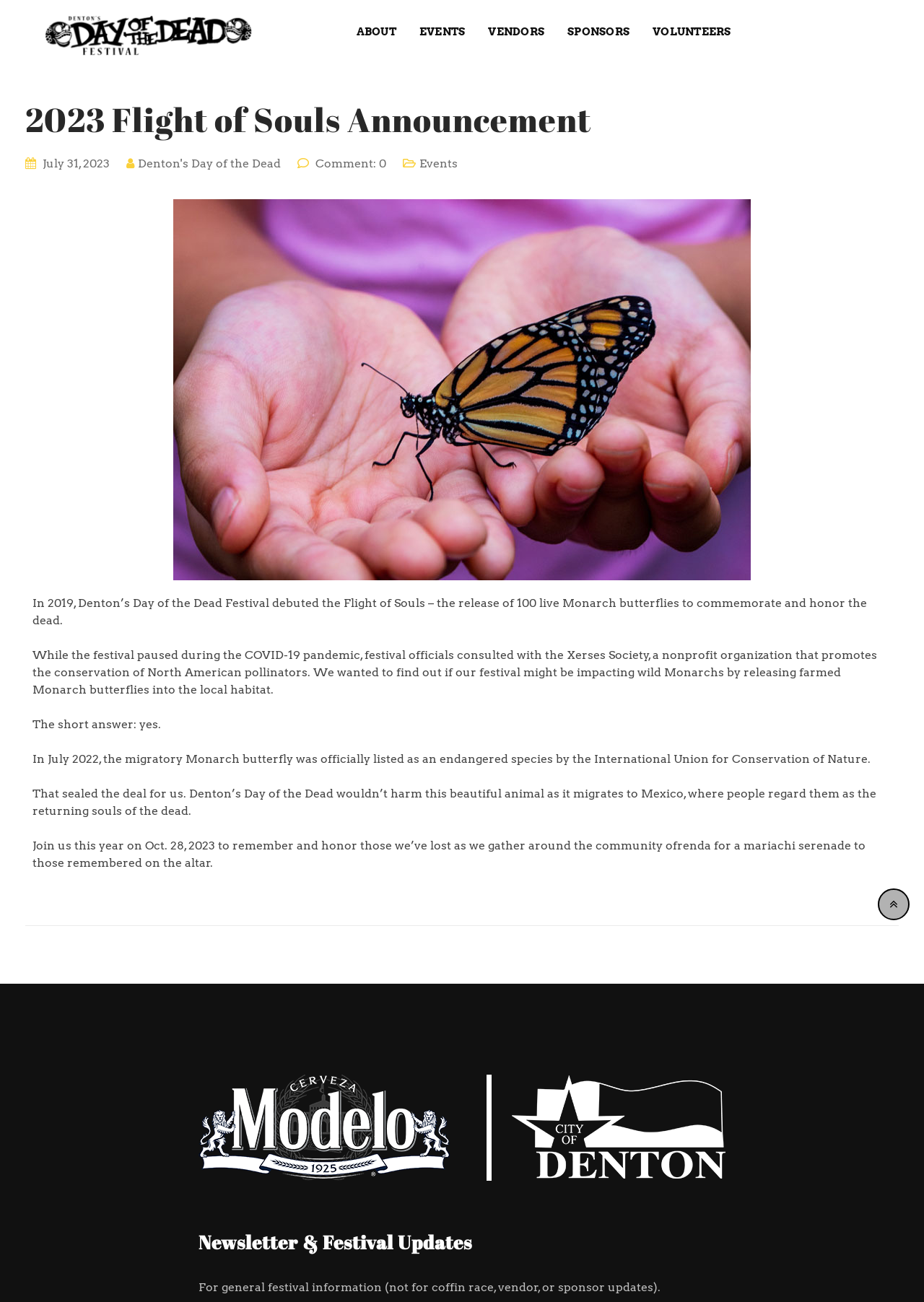Please analyze the image and give a detailed answer to the question:
What is the name of the festival?

I found the answer by looking at the link text 'Denton's Day of the Dead' in the article section, which is likely to be the name of the festival.